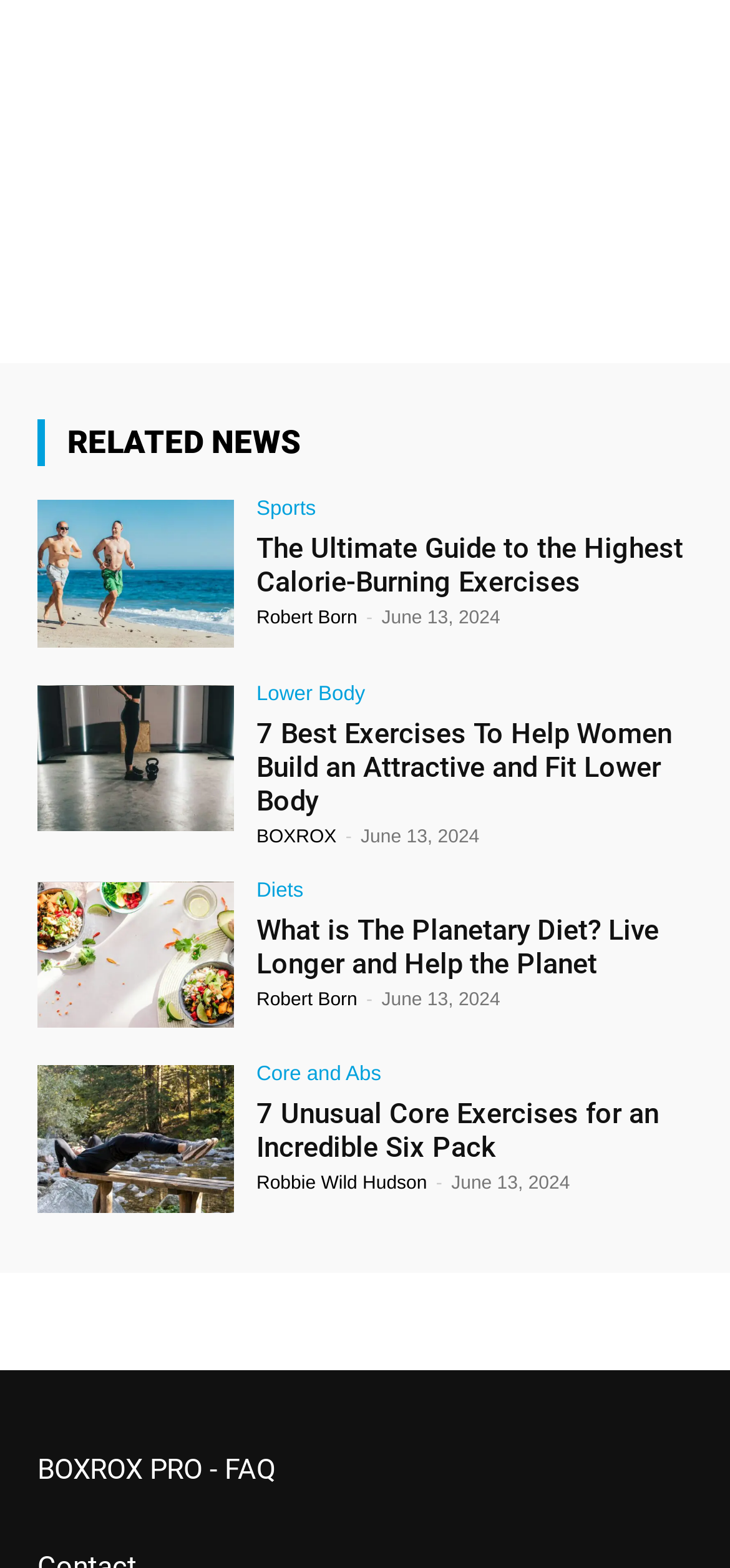Determine the bounding box coordinates of the clickable area required to perform the following instruction: "Learn about the Planetary Diet". The coordinates should be represented as four float numbers between 0 and 1: [left, top, right, bottom].

[0.351, 0.582, 0.903, 0.625]